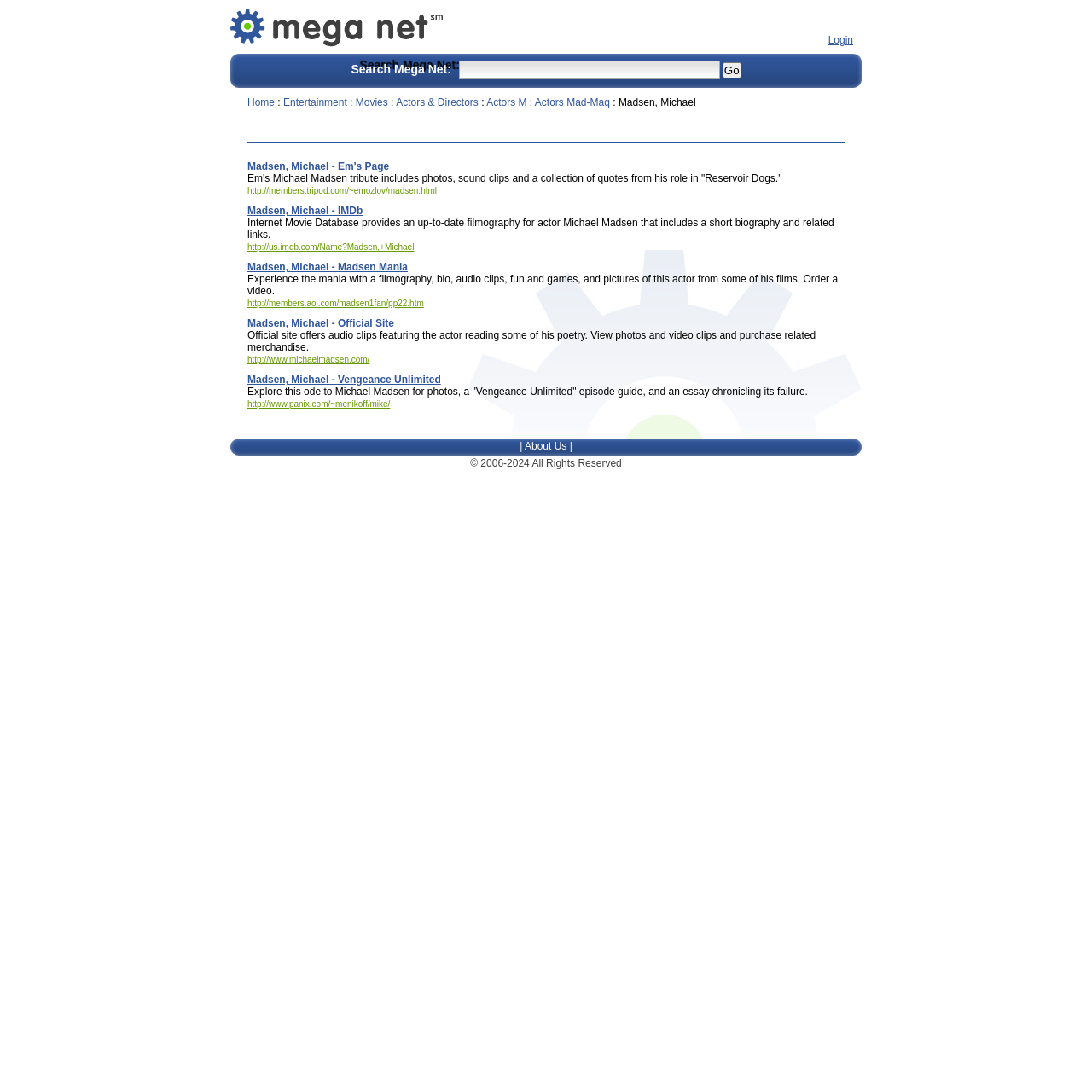Identify the bounding box coordinates of the region that needs to be clicked to carry out this instruction: "Click on the 'Electronic Payments' link". Provide these coordinates as four float numbers ranging from 0 to 1, i.e., [left, top, right, bottom].

None